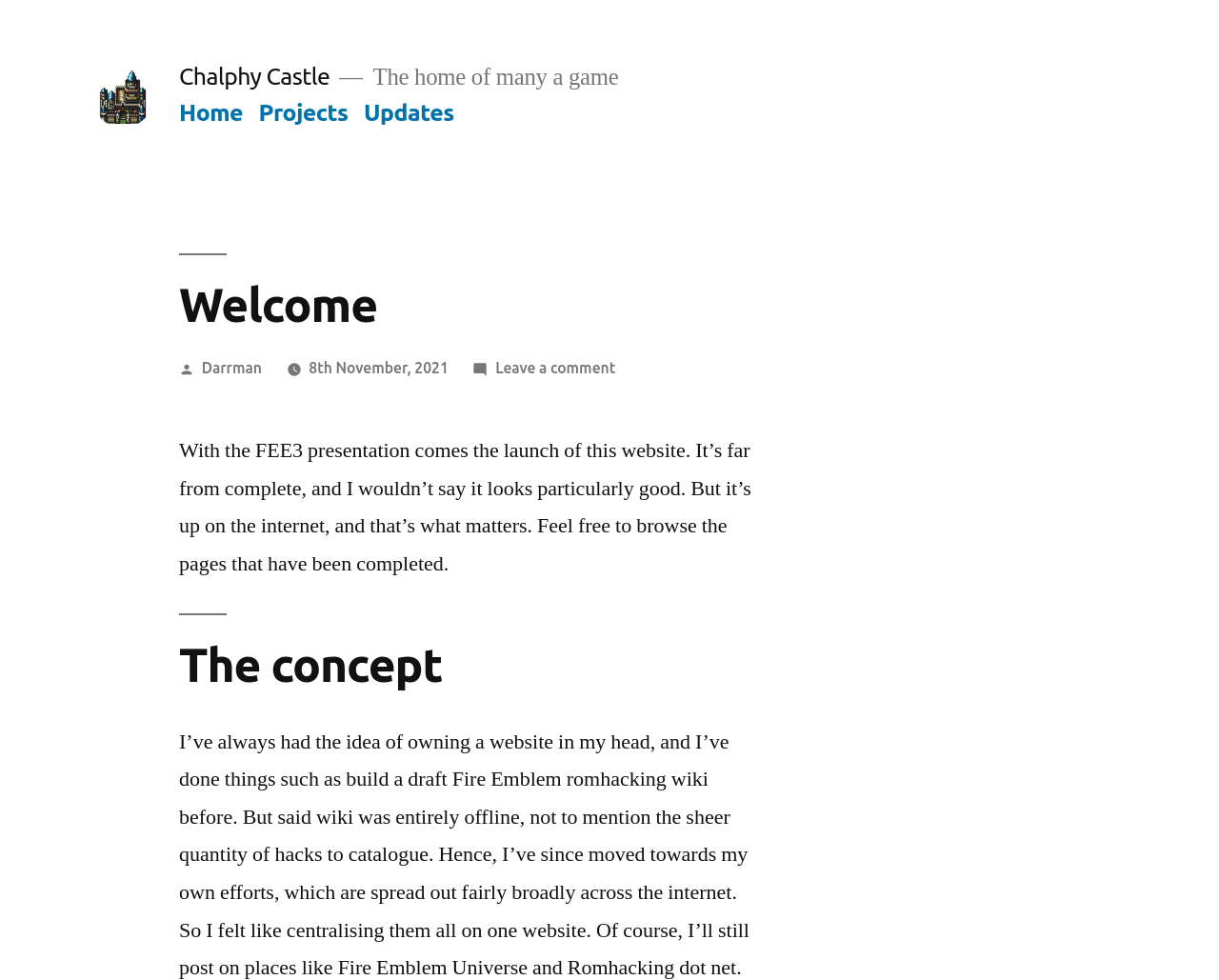Please respond in a single word or phrase: 
What is the purpose of the website?

Home of many games